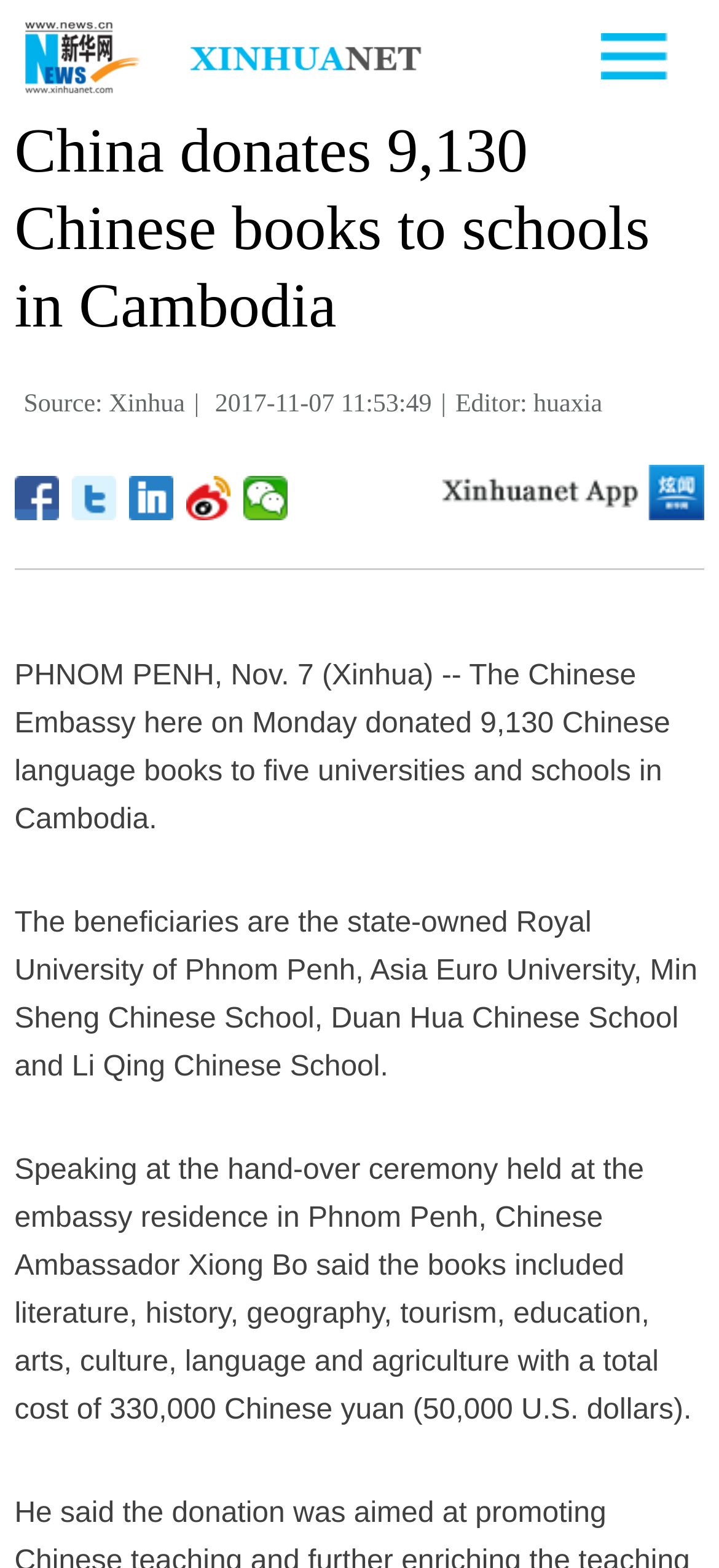Determine and generate the text content of the webpage's headline.

China donates 9,130 Chinese books to schools in Cambodia